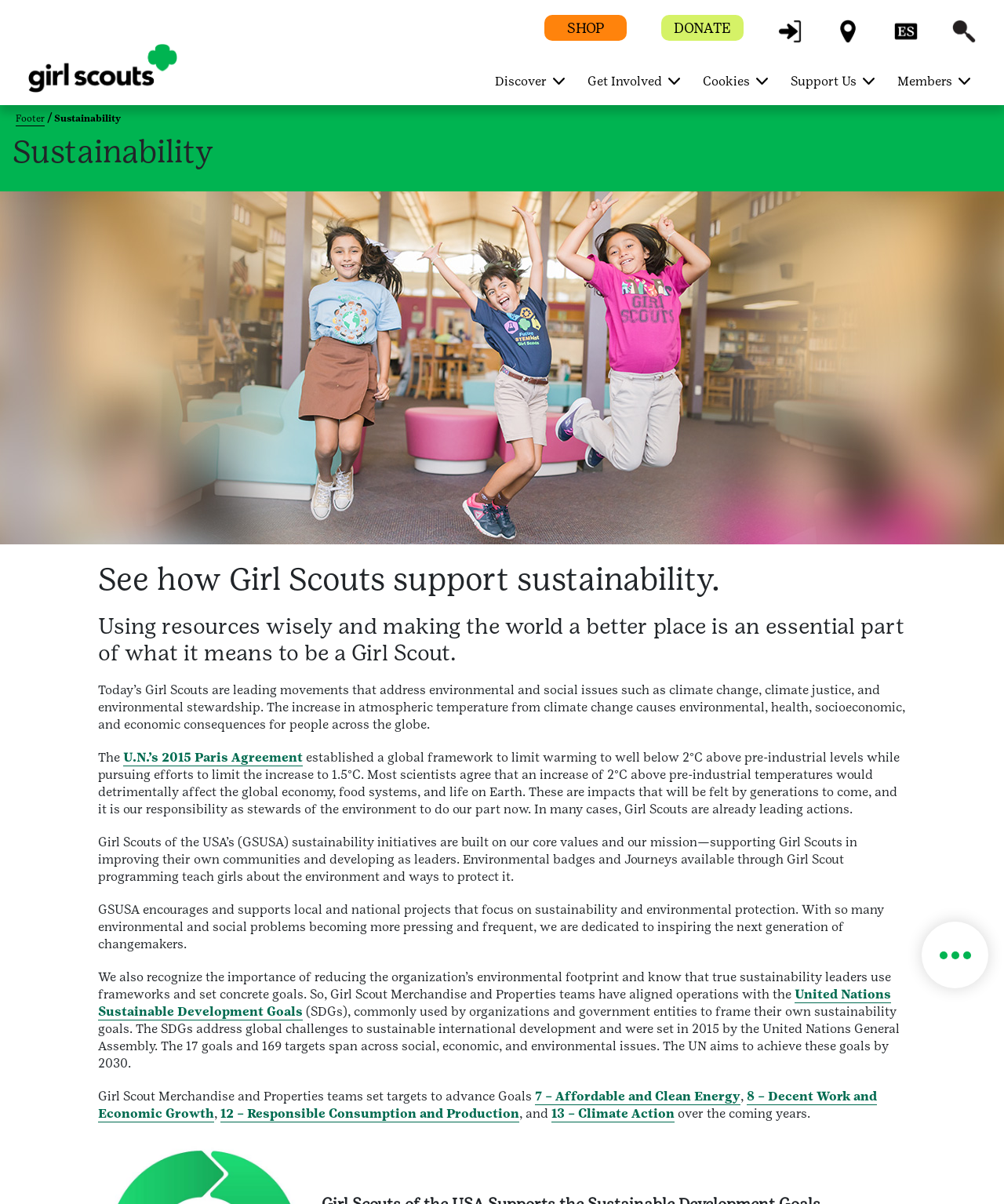What is the main topic of this webpage?
Based on the image, give a concise answer in the form of a single word or short phrase.

Sustainability